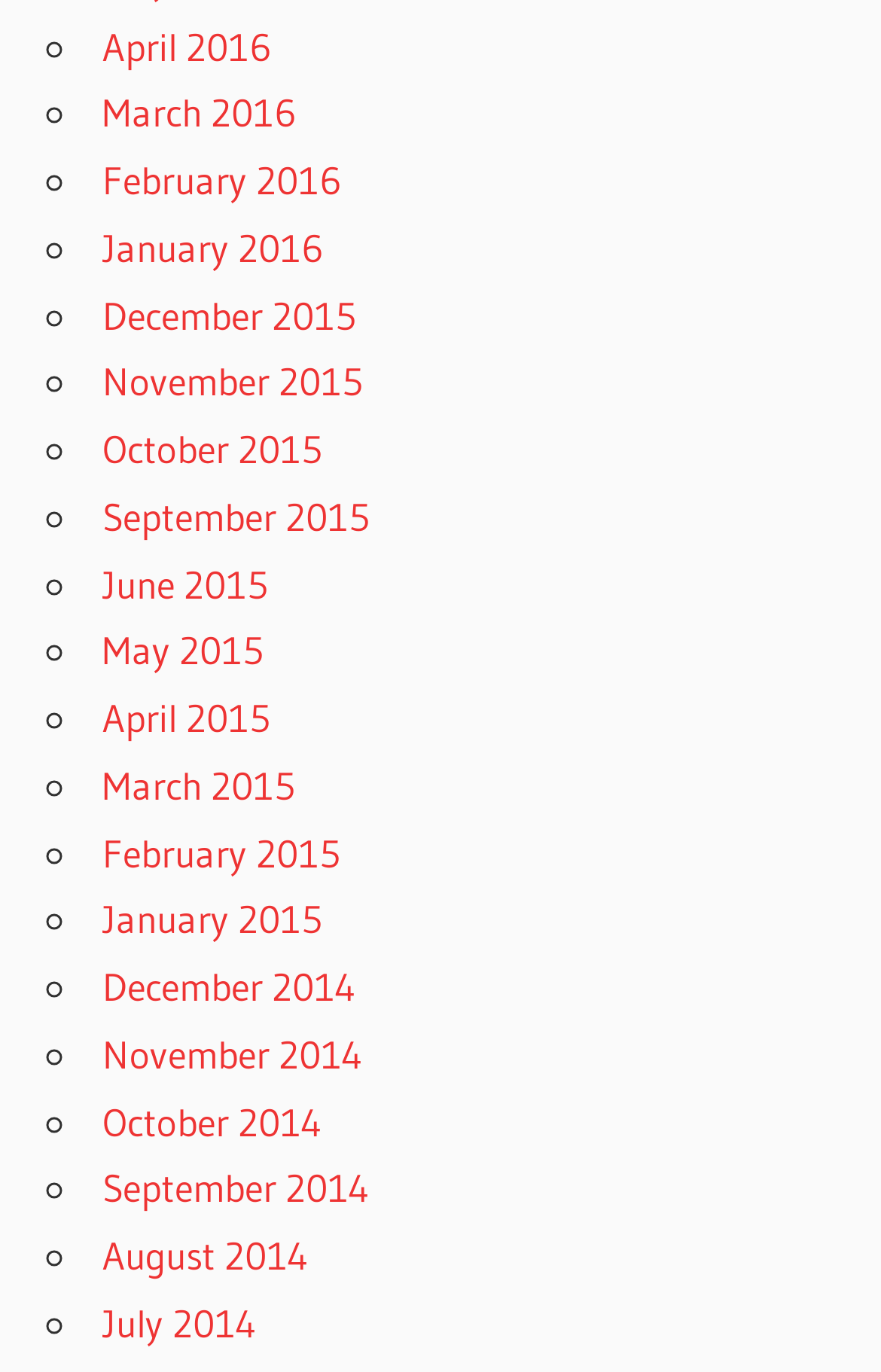How many months are listed?
Look at the screenshot and give a one-word or phrase answer.

24